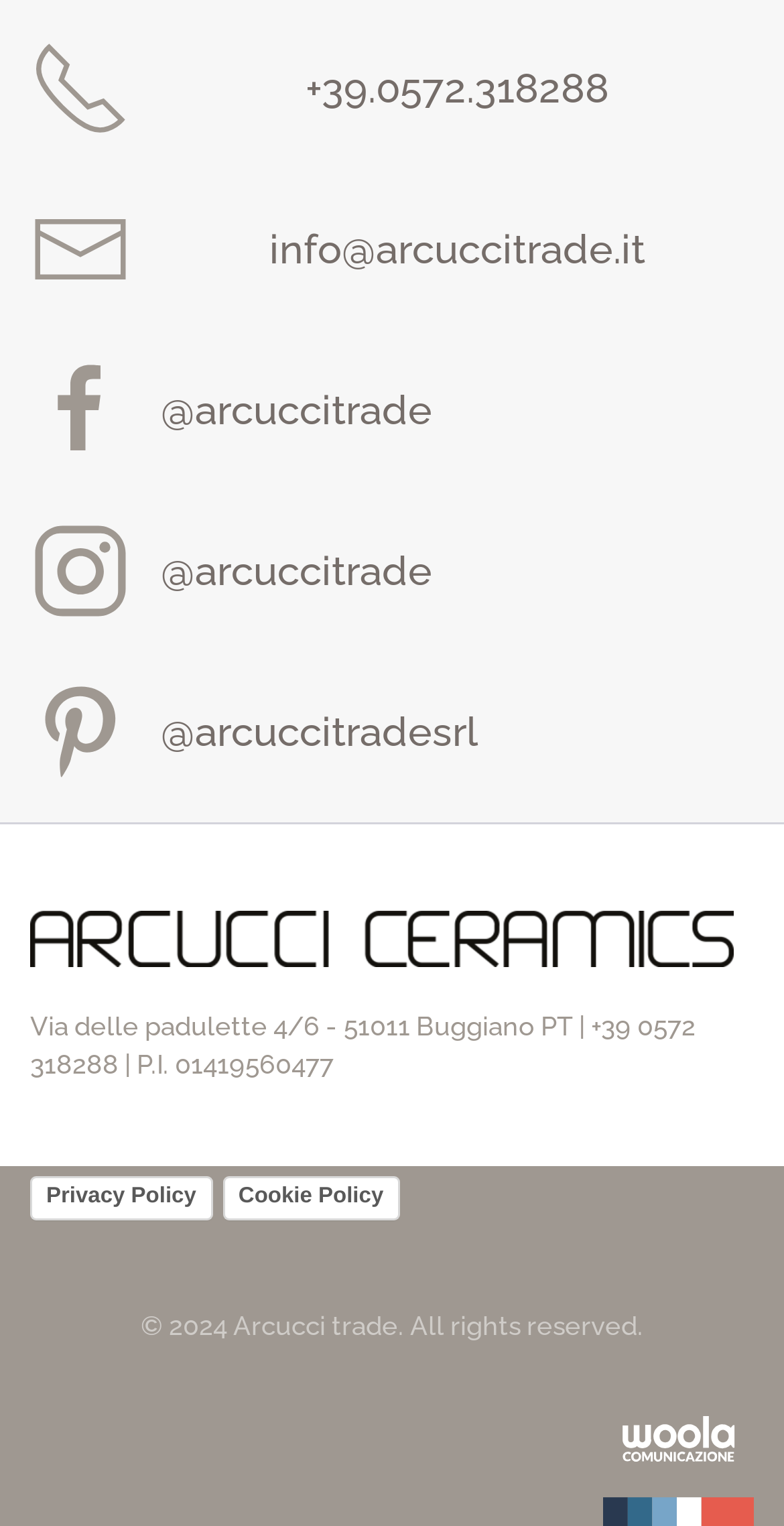Respond with a single word or phrase to the following question: What year is the copyright of Arcucci Trade?

2024